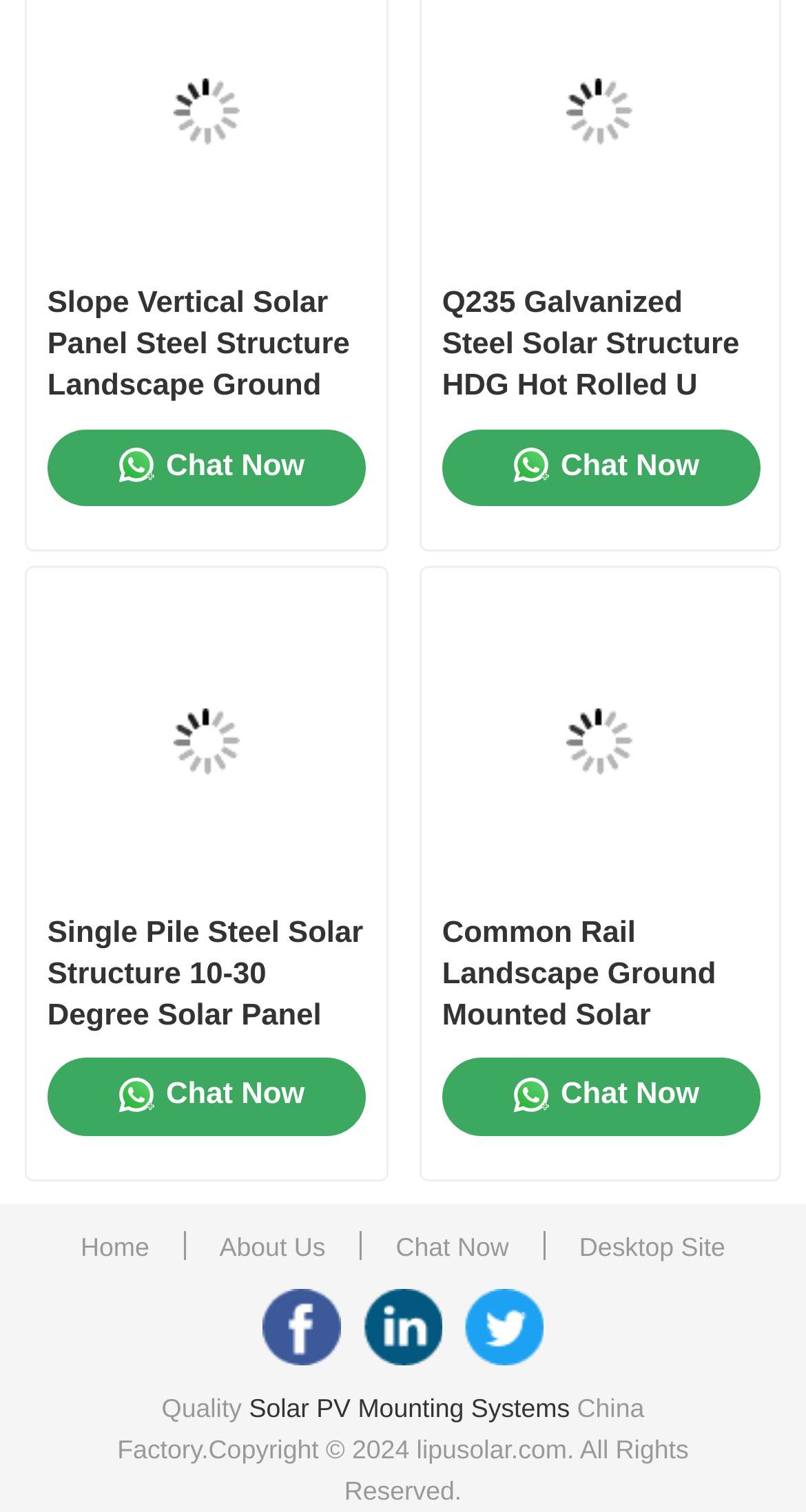What type of products are shown on the page?
Based on the visual, give a brief answer using one word or a short phrase.

Solar Panel Mounting Systems